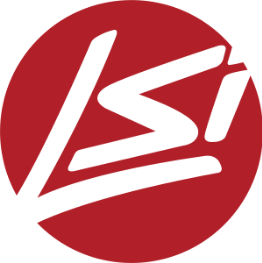Give an elaborate caption for the image.

The image features the logo of LSI Industries, prominently displayed within a circular red background. The logo consists of stylized white letters "LSI," artistically designed with a dynamic flair, reflecting the company's focus on innovation in advanced lighting solutions. This emblem represents LSI Industries' commitment to quality and design in their commercial and industrial lighting products, with nearly 50 years of experience in the field. The logo serves as a visual anchor for the brand, symbolizing its reputation and presence in the lighting industry.